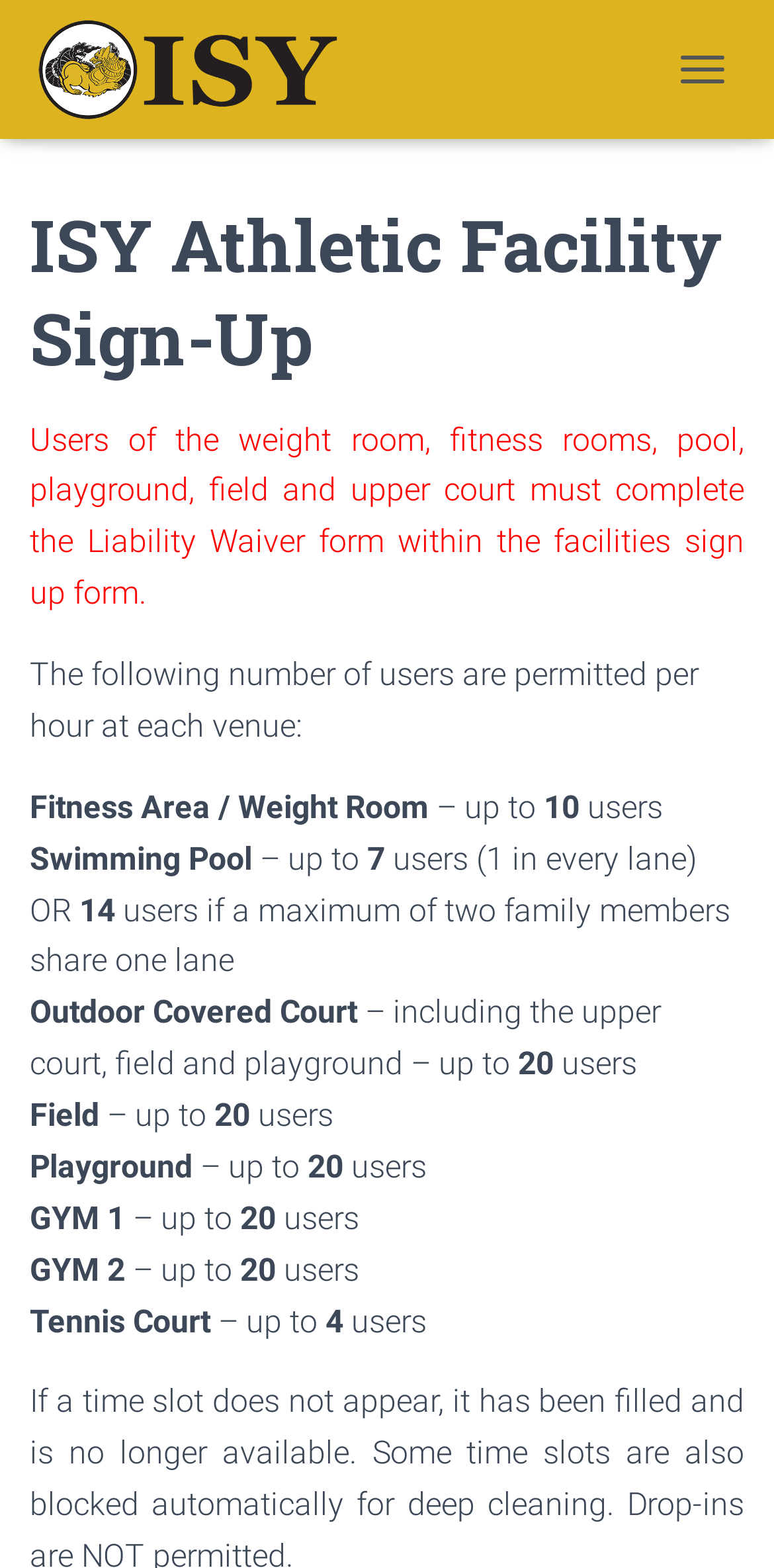Generate a detailed explanation of the webpage's features and information.

The webpage is about ISY Athletic Facility Sign-Up, with a prominent link to "ISY Forms" at the top left corner, accompanied by an image with the same name. There is a button to toggle navigation at the top right corner. 

Below the link and image, there is a heading that reads "ISY Athletic Facility Sign-Up". Underneath the heading, there is a paragraph of text that explains the requirement for users of the weight room, fitness rooms, pool, playground, field, and upper court to complete a Liability Waiver form within the facilities sign-up form.

Further down, there is a list of facilities with their corresponding maximum user capacities per hour. The list includes the Fitness Area/Weight Room, Swimming Pool, Outdoor Covered Court, Field, Playground, GYM 1, GYM 2, and Tennis Court. Each facility has a brief description, followed by the maximum number of users allowed, such as "up to 10 users" for the Fitness Area/Weight Room, and "up to 7 users" for the Swimming Pool.